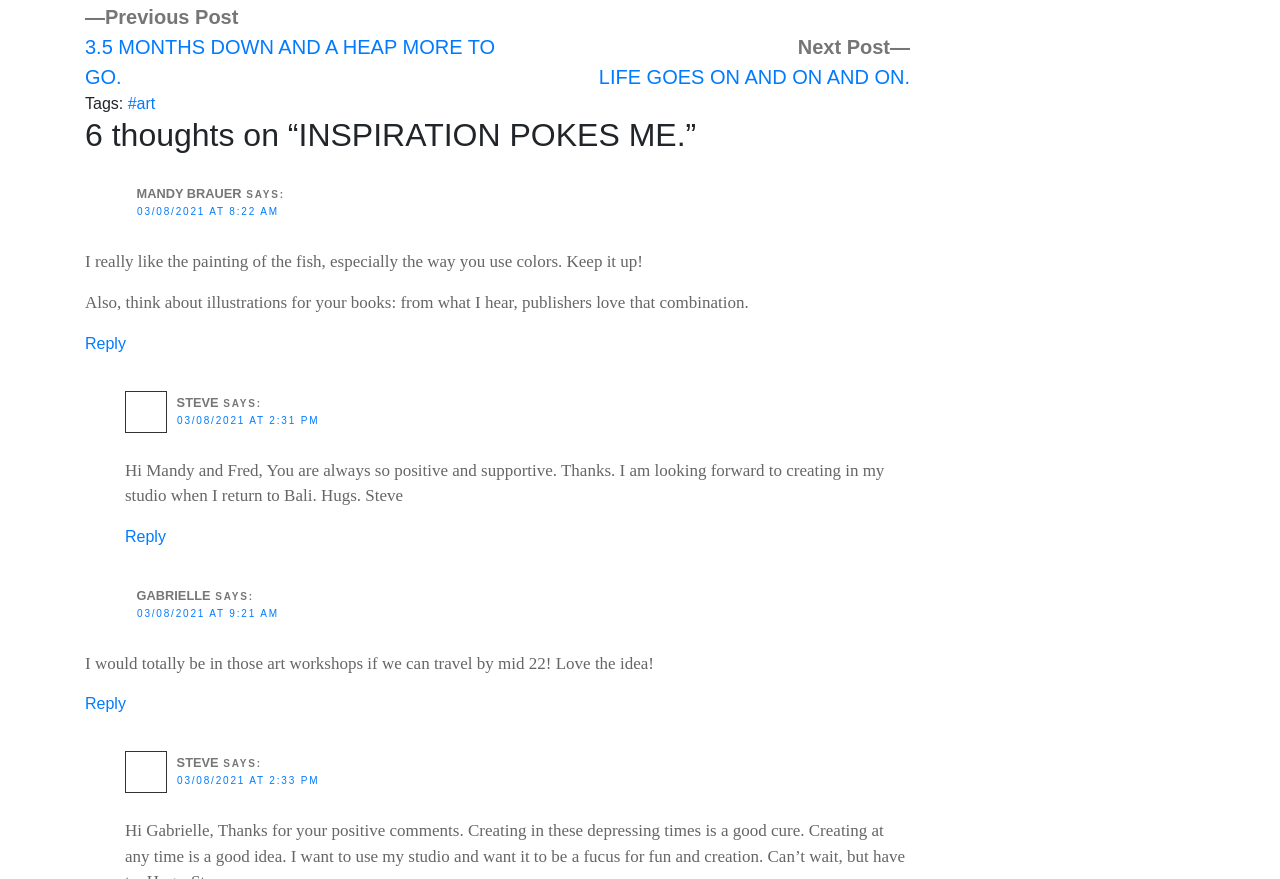Please find the bounding box coordinates of the section that needs to be clicked to achieve this instruction: "Reply to Mandy Brauer".

[0.066, 0.381, 0.098, 0.4]